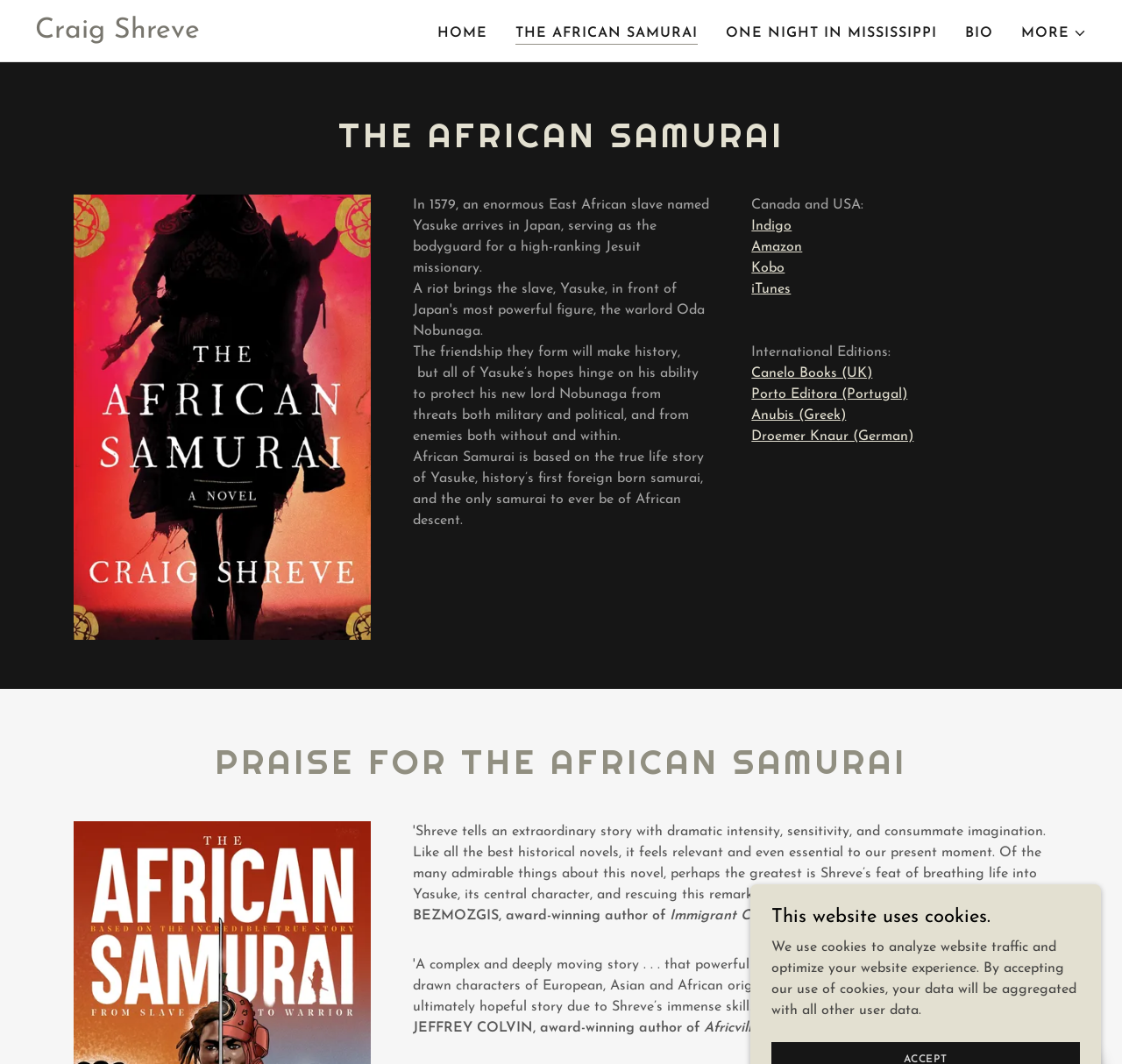What is the purpose of the cookies mentioned on the webpage?
Give a comprehensive and detailed explanation for the question.

The answer can be found by looking at the StaticText element with the text 'We use cookies to analyze website traffic and optimize your website experience.' which indicates that the purpose of the cookies is to analyze website traffic and optimize user experience.